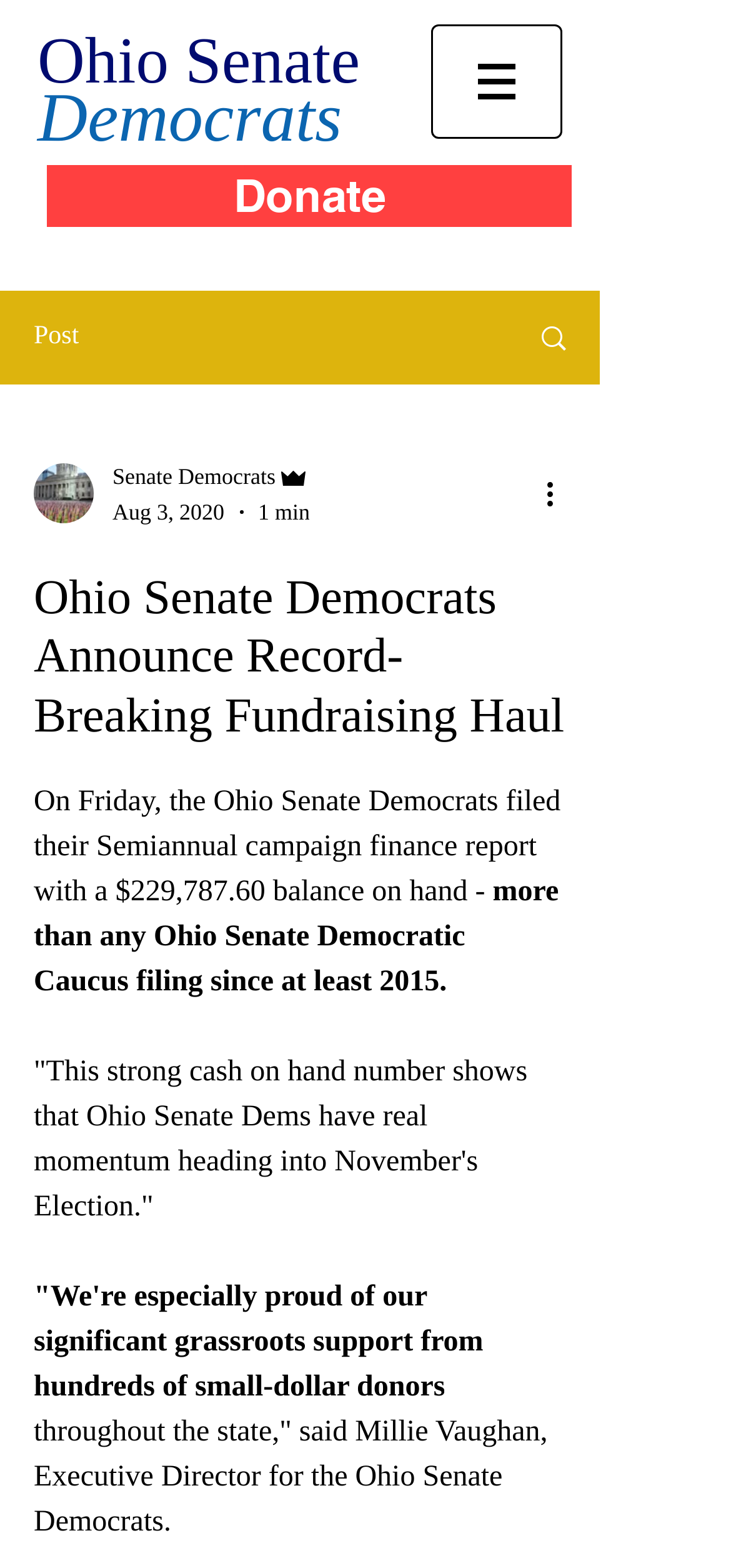Could you please study the image and provide a detailed answer to the question:
What is the balance on hand?

The answer can be found in the paragraph that starts with 'On Friday,' where it is mentioned that 'the Ohio Senate Democrats filed their Semiannual campaign finance report with a $229,787.60 balance on hand...'.